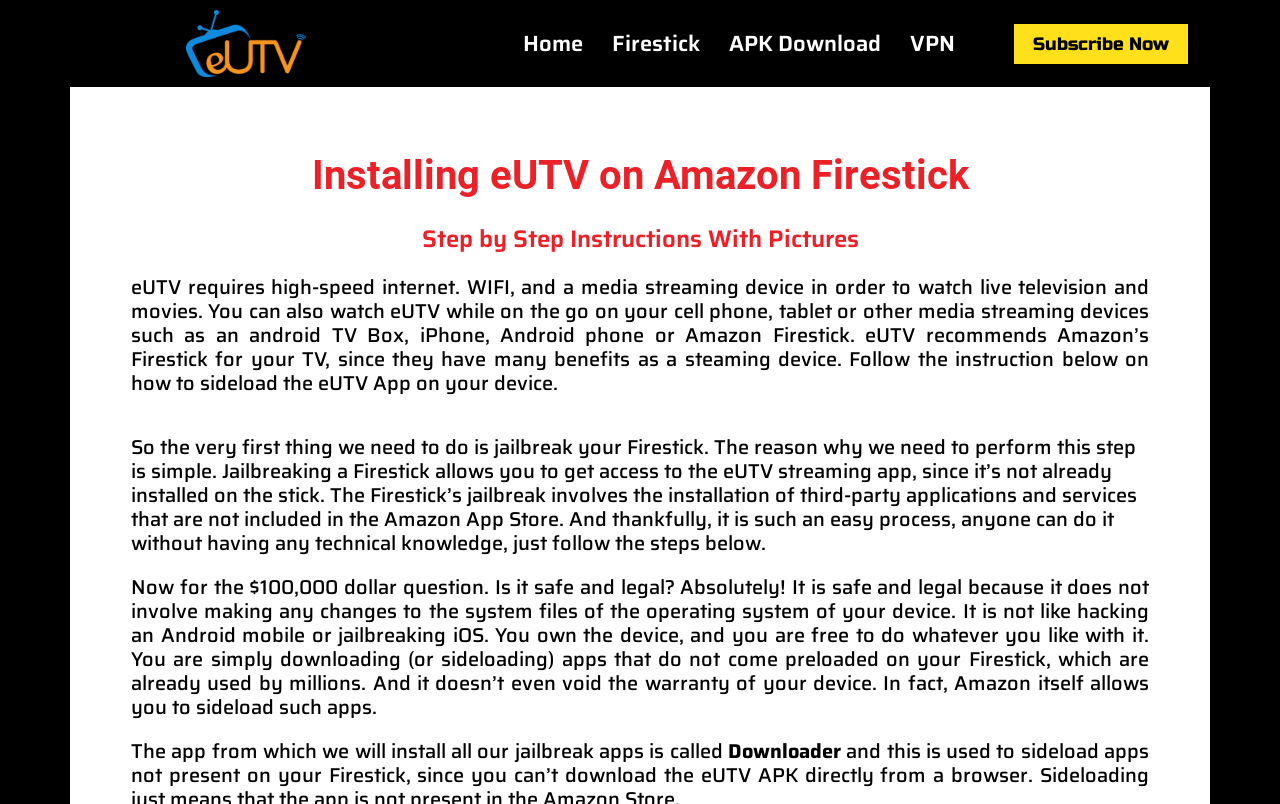Describe every aspect of the webpage comprehensively.

The webpage is about installing the eUTV app on an Amazon Firestick, with step-by-step instructions and pictures. At the top left corner, there is a default logo image, which is a link. Next to it, there are four links: "Home", "Firestick", "APK Download", and "VPN", aligned horizontally. On the top right corner, there is a "Subscribe Now" link.

Below the top navigation links, there are five headings that outline the content of the webpage. The first heading is "Installing eUTV on Amazon Firestick", followed by "Step by Step Instructions With Pictures". The third heading explains the requirements for watching live television and movies on eUTV, including high-speed internet, WIFI, and a media streaming device. 

The fourth heading discusses the need to jailbreak the Firestick to access the eUTV streaming app, and the fifth heading addresses the safety and legality of the process, assuring users that it is safe, legal, and does not void the device's warranty.